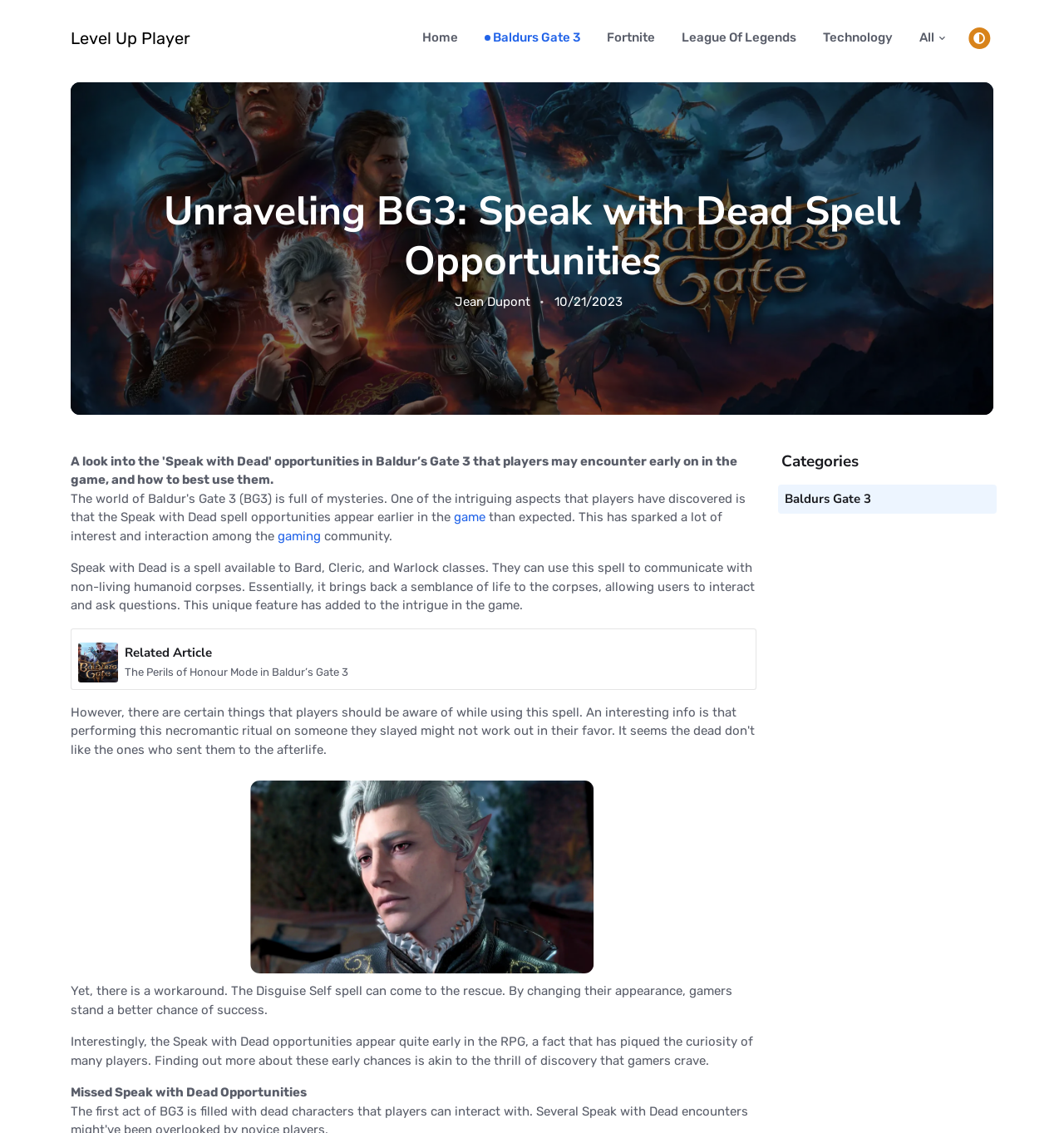What is the name of the game being discussed?
Please utilize the information in the image to give a detailed response to the question.

The webpage is discussing a specific spell in a game, and the game is mentioned in the title 'Unraveling BG3: Speak with Dead Spell Opportunities' and also in the categories section as 'Baldurs Gate 3'.